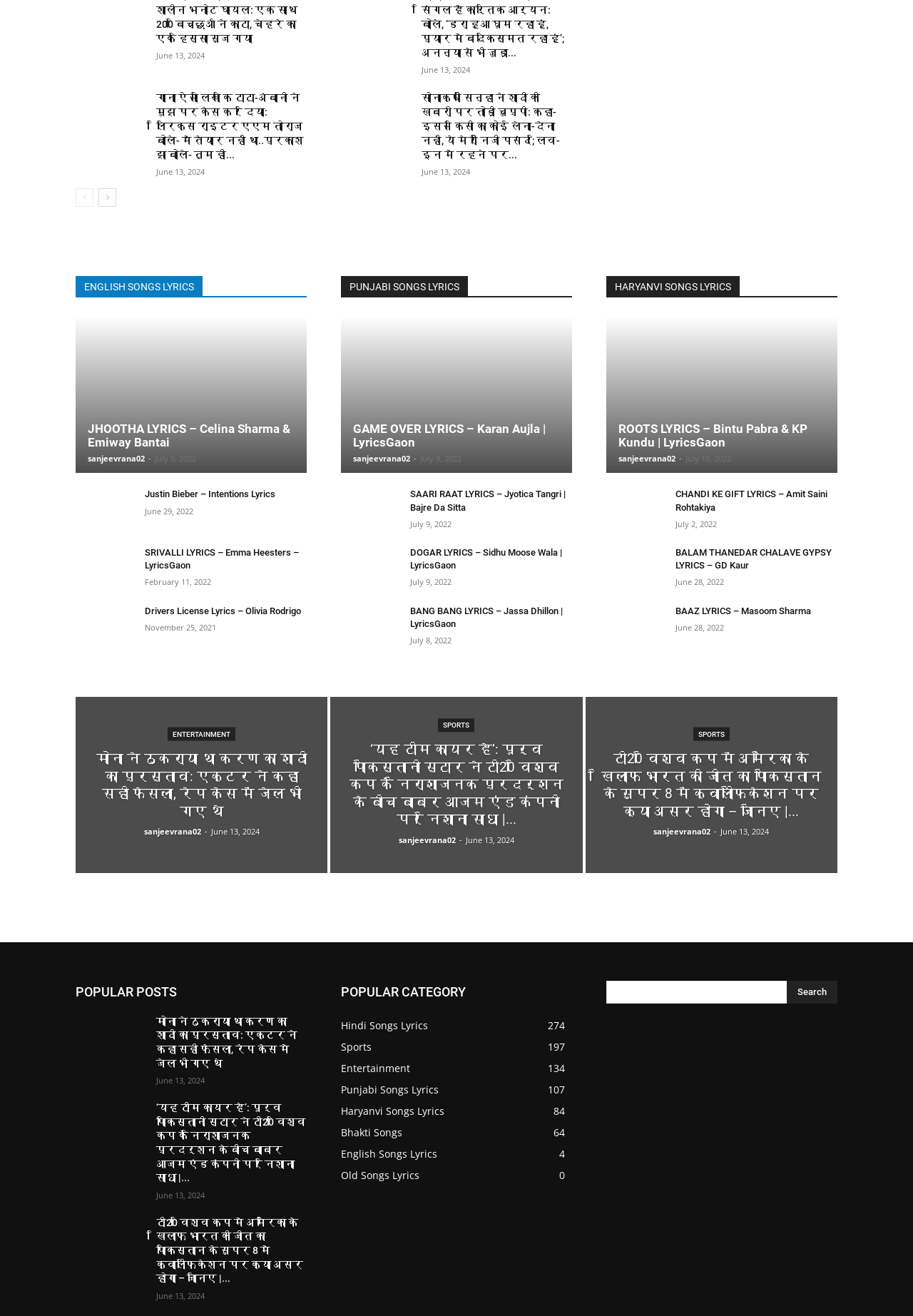Please locate the bounding box coordinates of the element that should be clicked to achieve the given instruction: "click on the 'prev-page' link".

[0.083, 0.143, 0.102, 0.157]